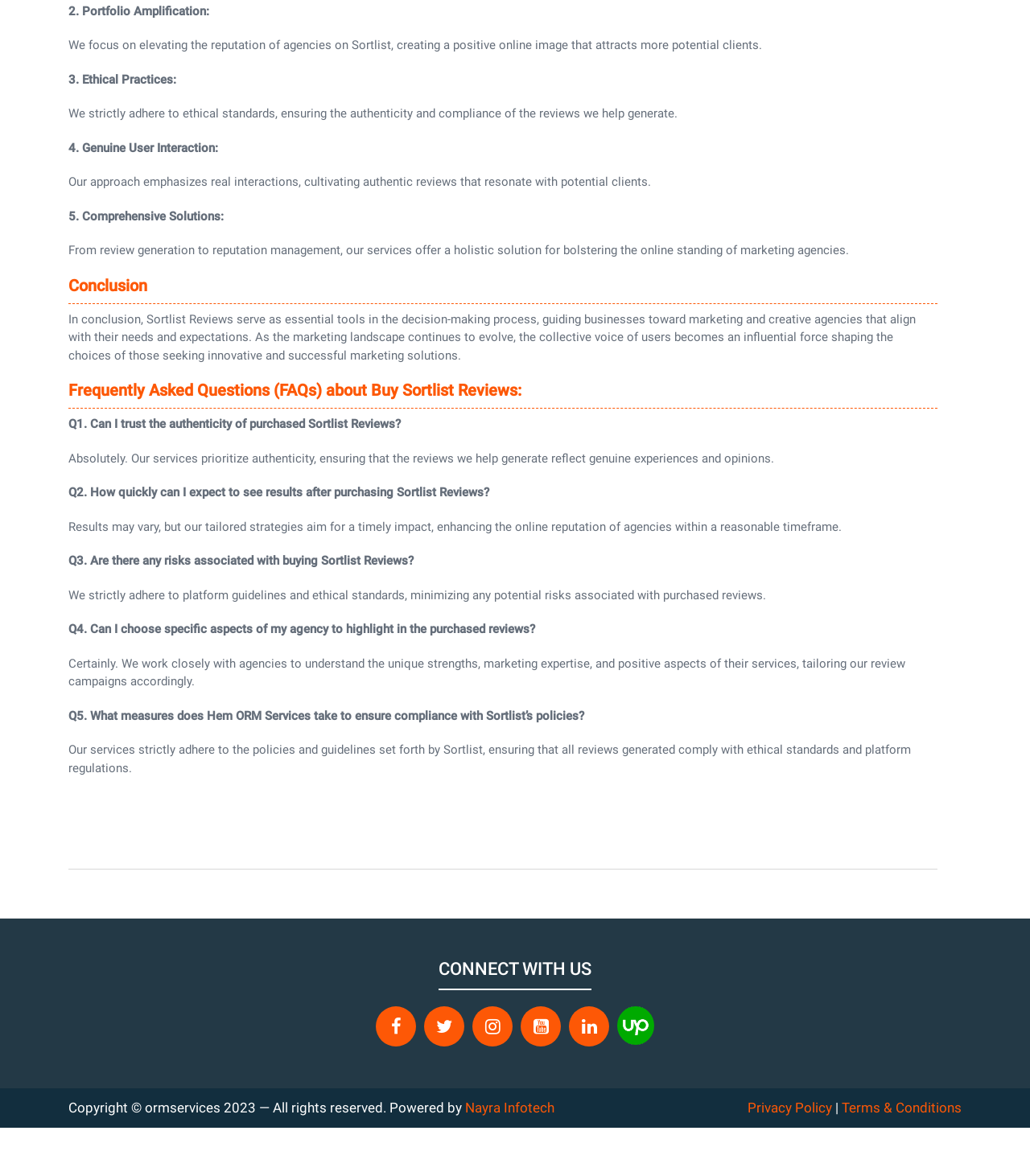Please identify the bounding box coordinates of the element I need to click to follow this instruction: "Click on About".

None